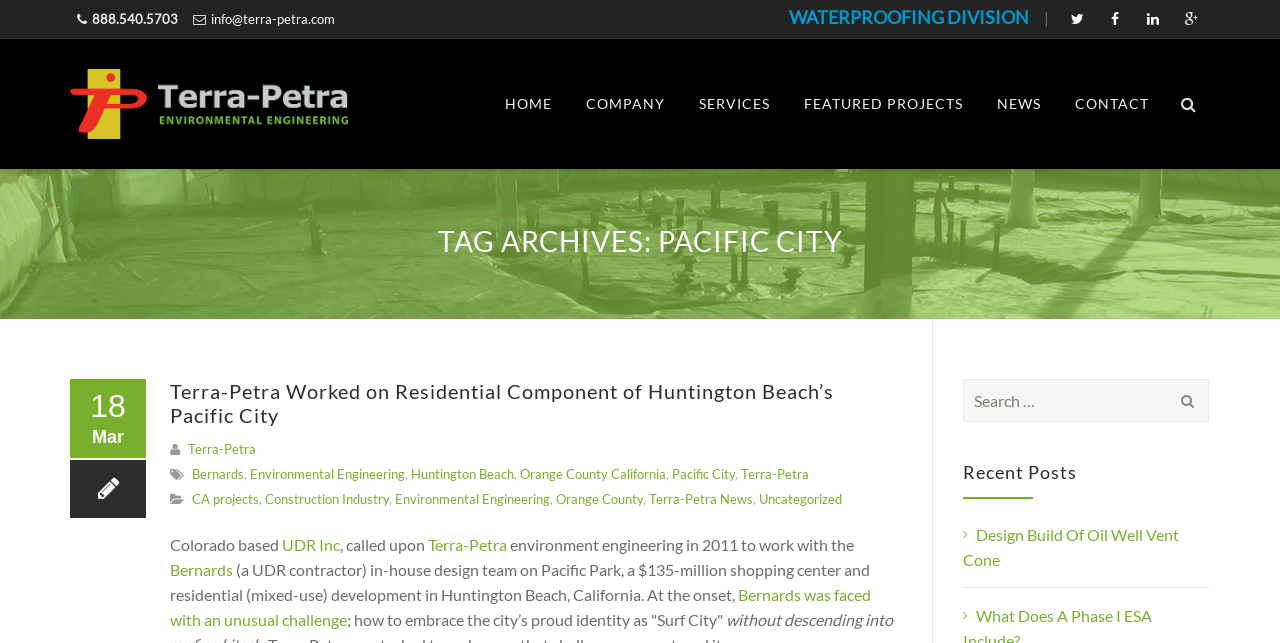Identify the bounding box coordinates of the region that needs to be clicked to carry out this instruction: "Learn more about Terra-Petra". Provide these coordinates as four float numbers ranging from 0 to 1, i.e., [left, top, right, bottom].

[0.055, 0.061, 0.272, 0.263]